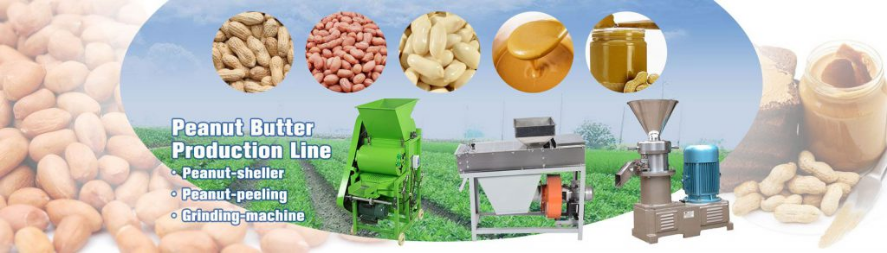What is the significance of the green field backdrop?
Offer a detailed and full explanation in response to the question.

The backdrop of a lush green field in the image emphasizes the theme of natural, farm-fresh ingredients that are vital to the appeal of peanut butter, highlighting the importance of using high-quality raw materials in the manufacturing process.